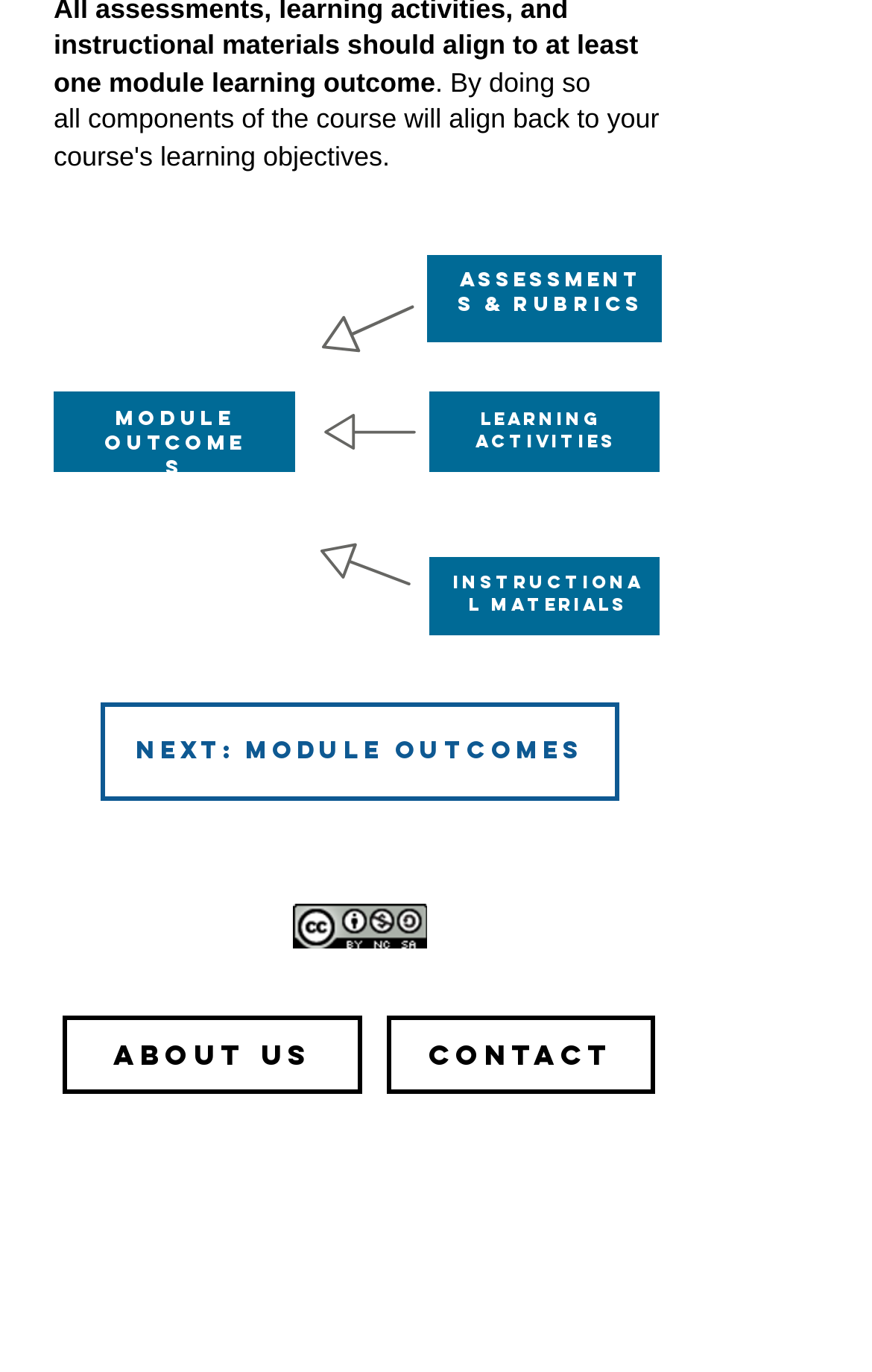Identify the bounding box for the described UI element: "NextContinue Tyonek Native Corporation".

None